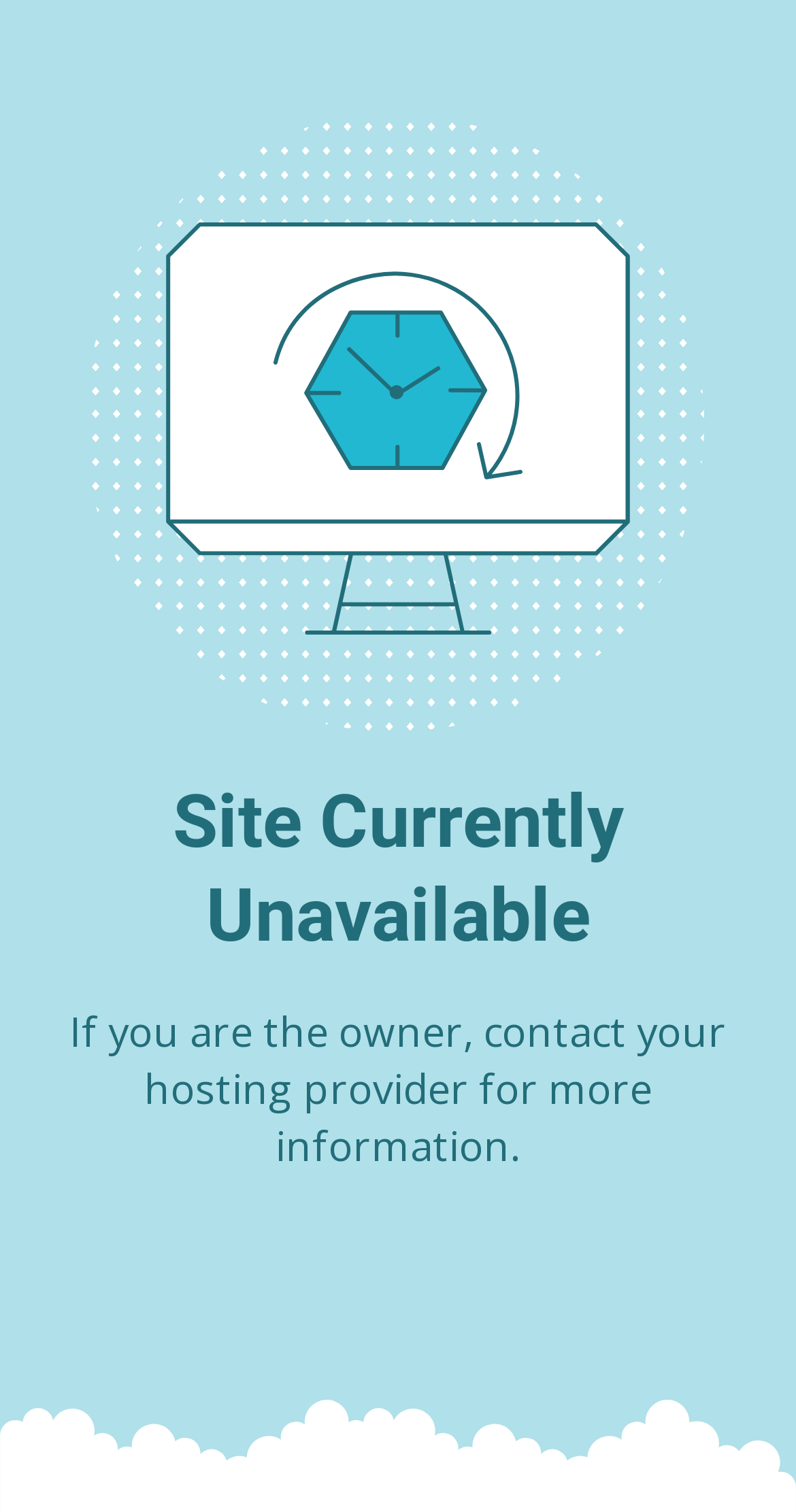Locate the heading on the webpage and return its text.

Site Currently Unavailable